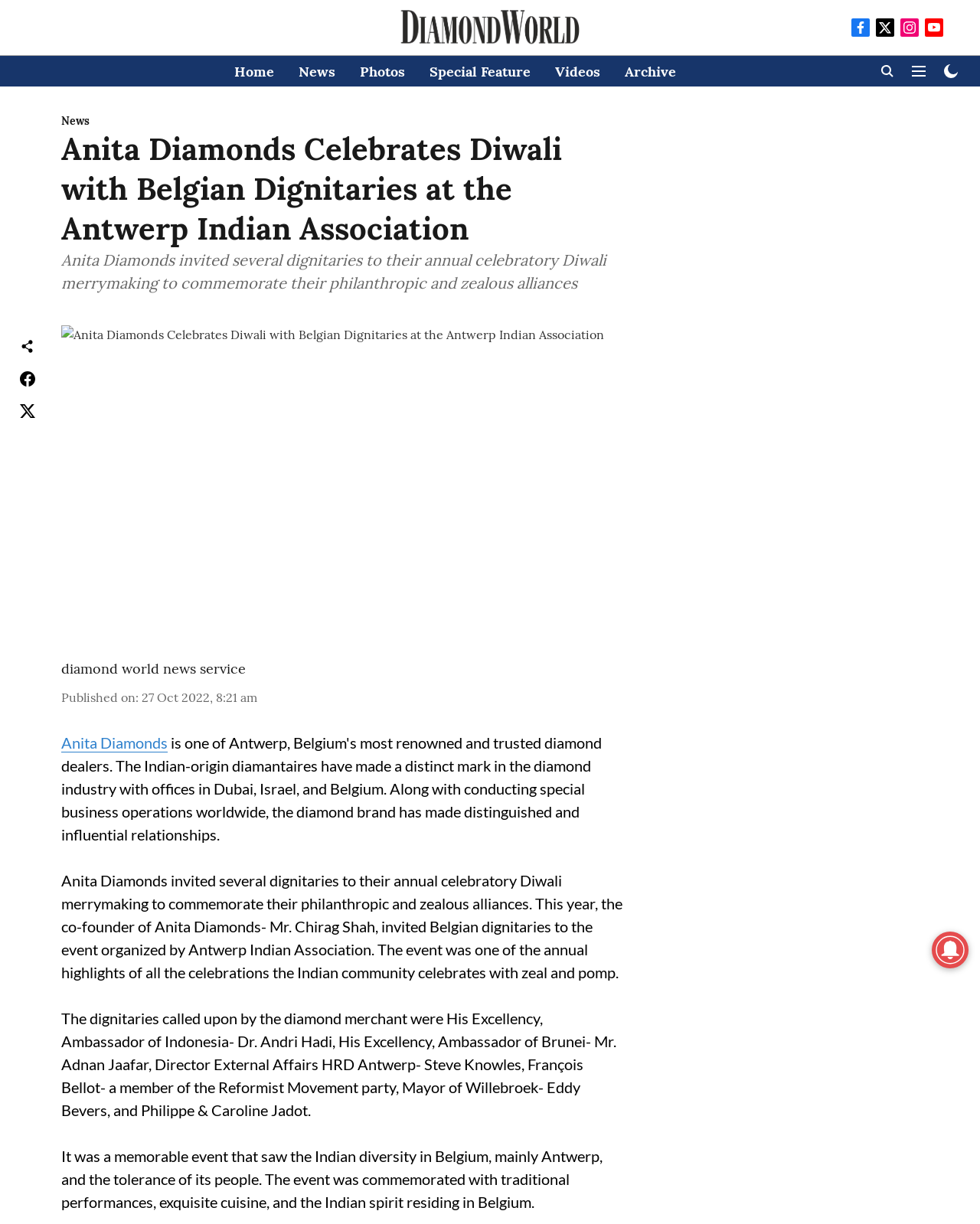Can you provide the bounding box coordinates for the element that should be clicked to implement the instruction: "Share the article on social media"?

[0.019, 0.307, 0.038, 0.32]